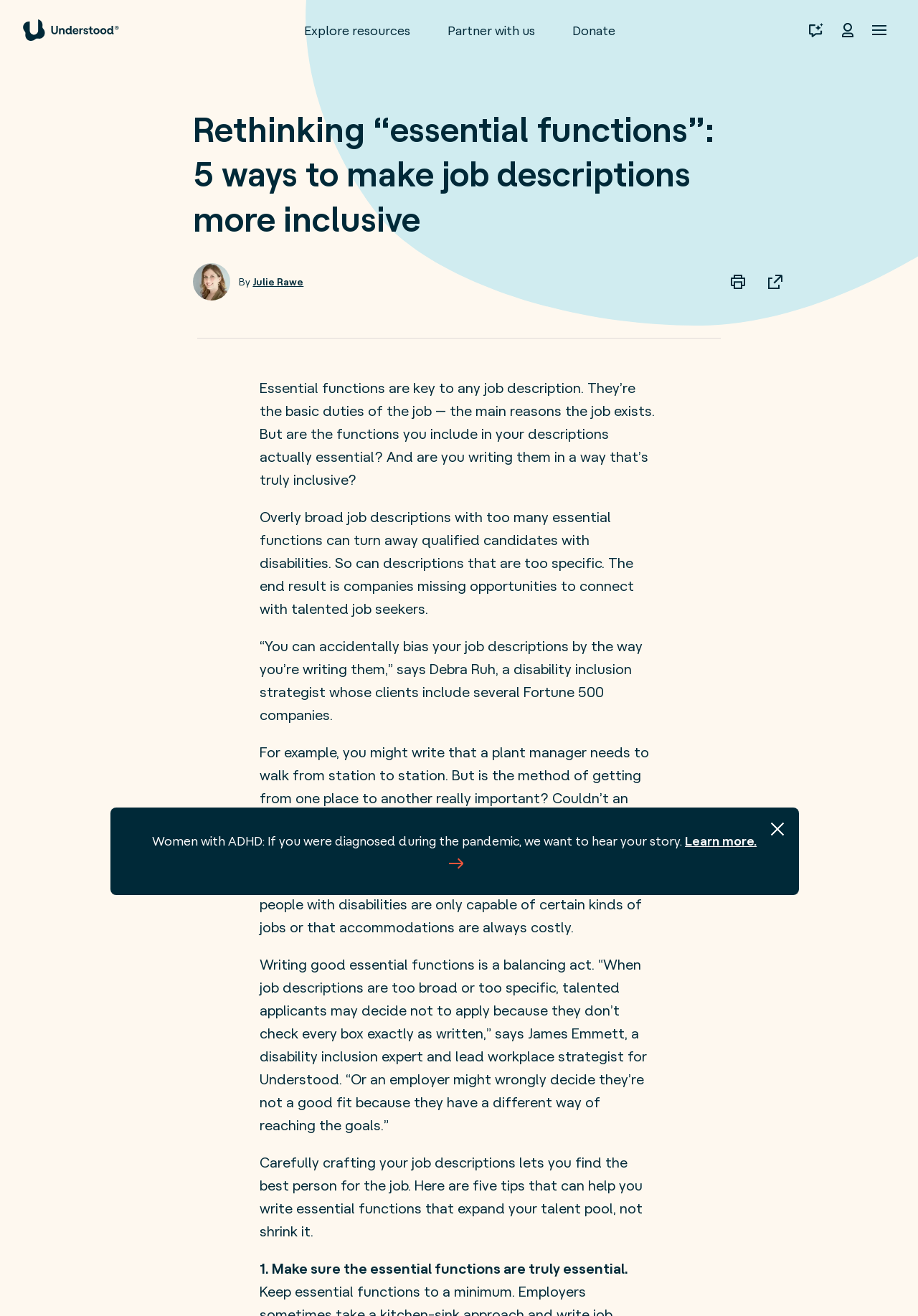Locate the bounding box coordinates of the area where you should click to accomplish the instruction: "Print page".

[0.787, 0.202, 0.821, 0.226]